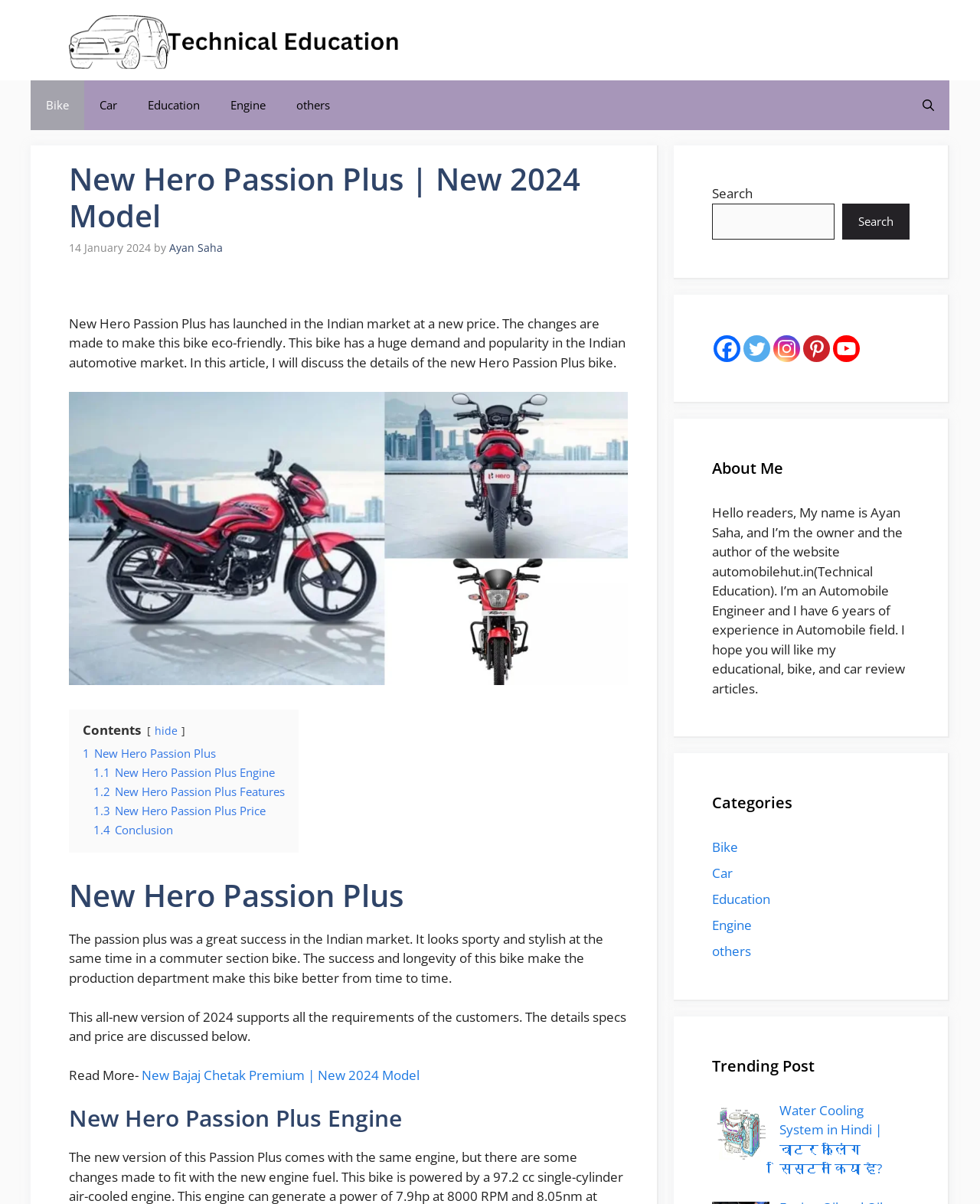Locate the bounding box coordinates of the clickable part needed for the task: "View the trending post about Water Cooling System in Hindi".

[0.795, 0.915, 0.9, 0.978]